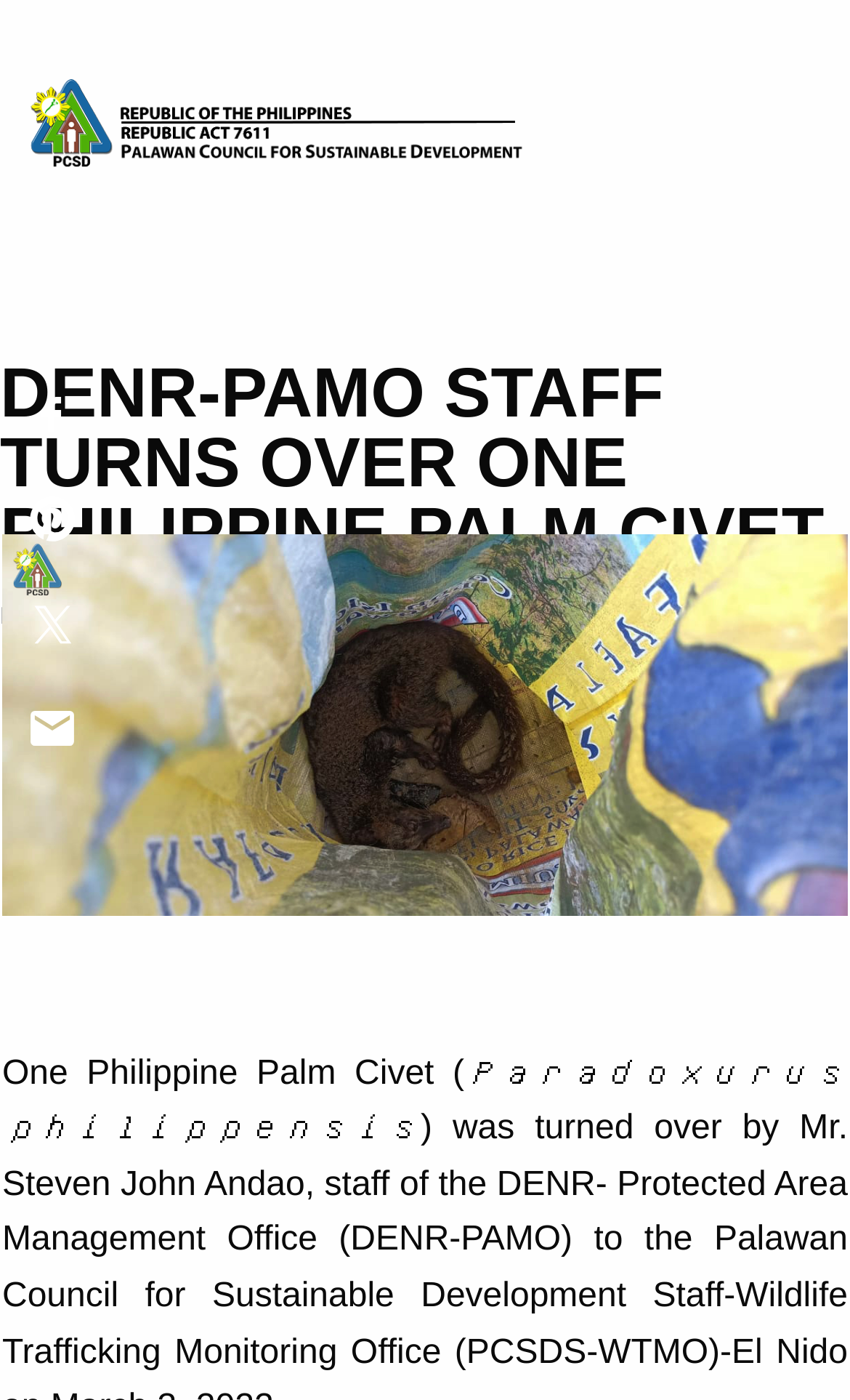How many links are on this webpage? Based on the screenshot, please respond with a single word or phrase.

4